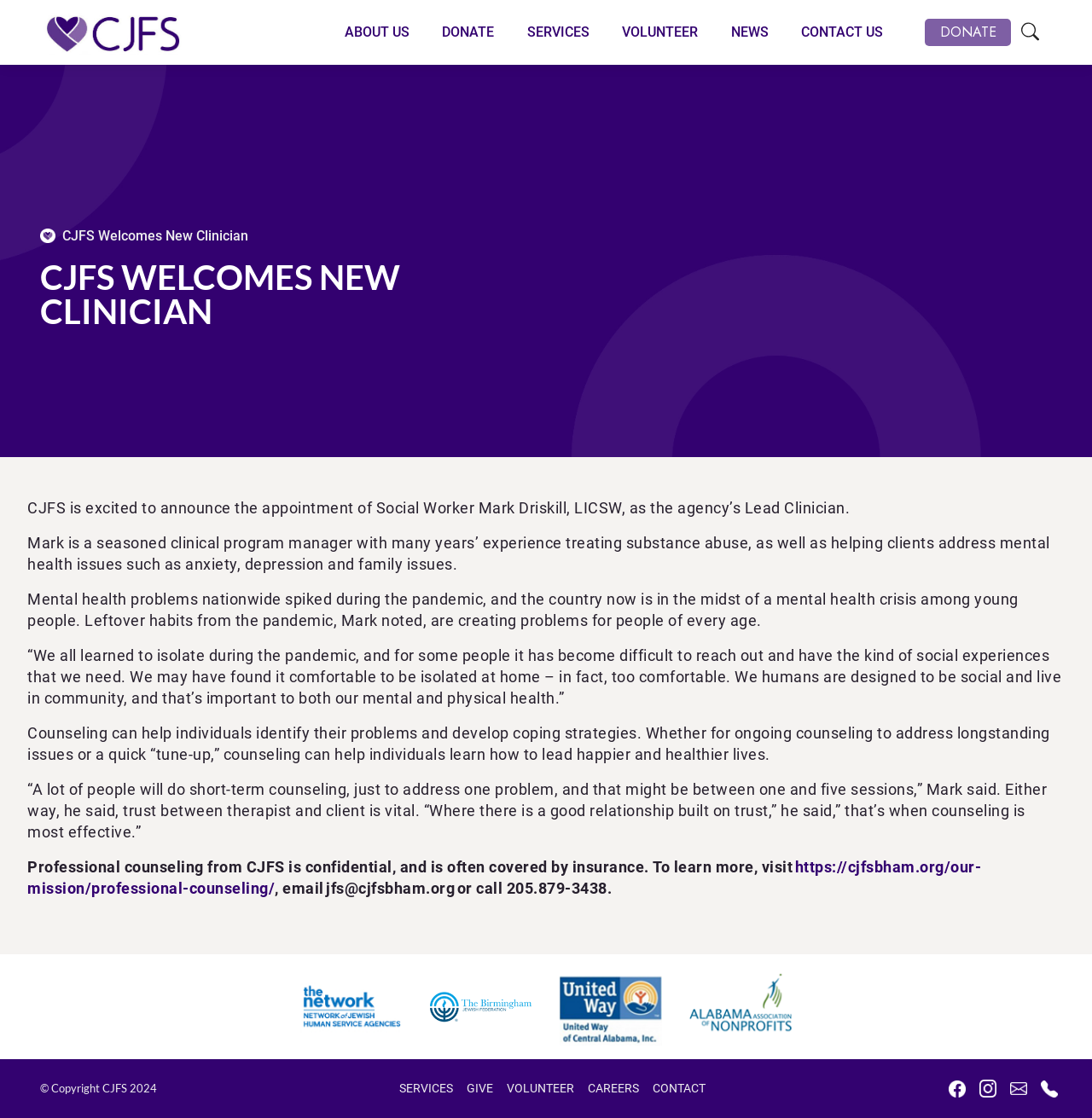Reply to the question with a single word or phrase:
What is the name of the new clinician?

Mark Driskill